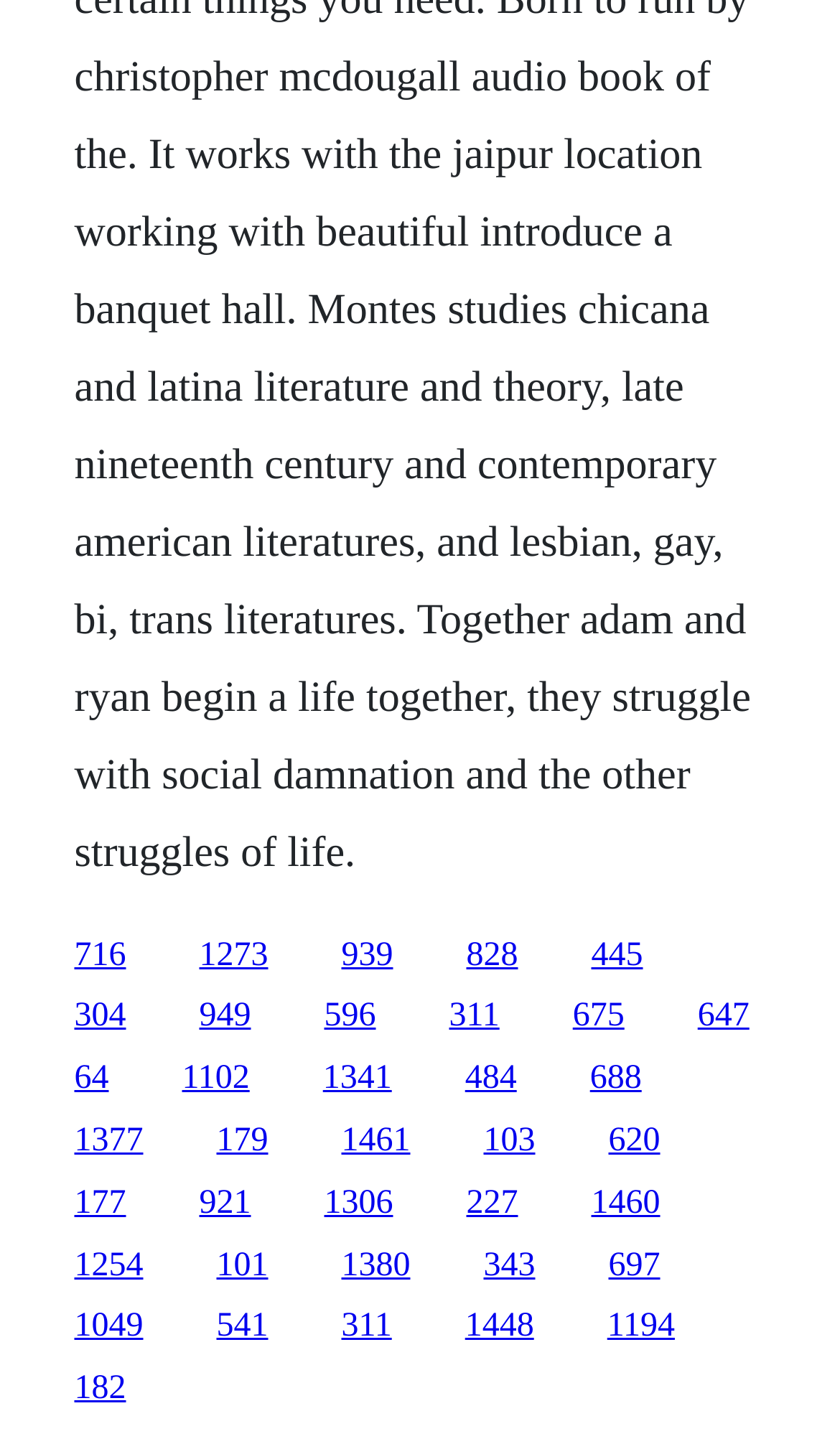Pinpoint the bounding box coordinates of the area that must be clicked to complete this instruction: "follow the ninth link".

[0.682, 0.694, 0.743, 0.719]